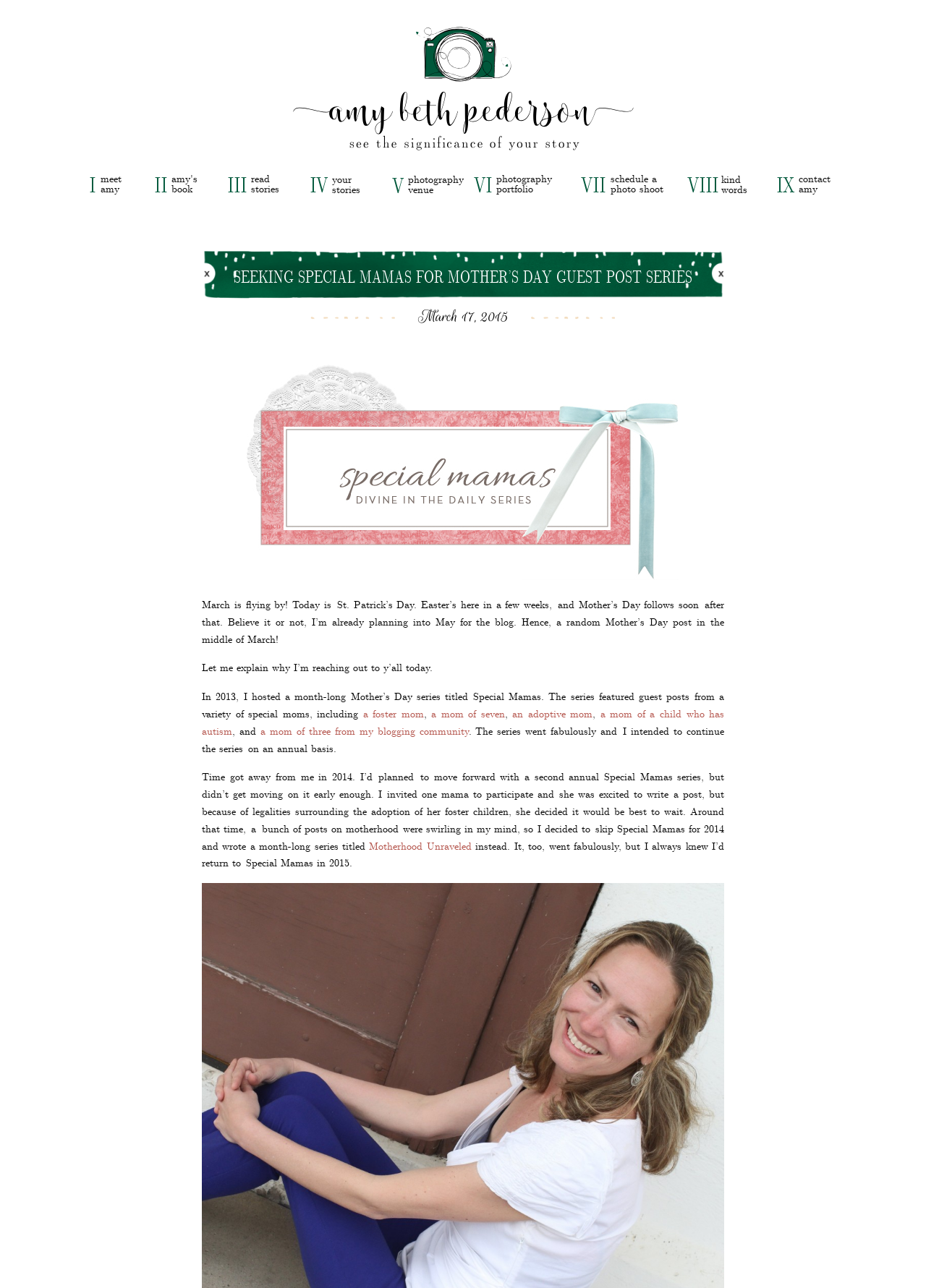Identify the bounding box of the HTML element described as: "What is preoperative assessment?".

None